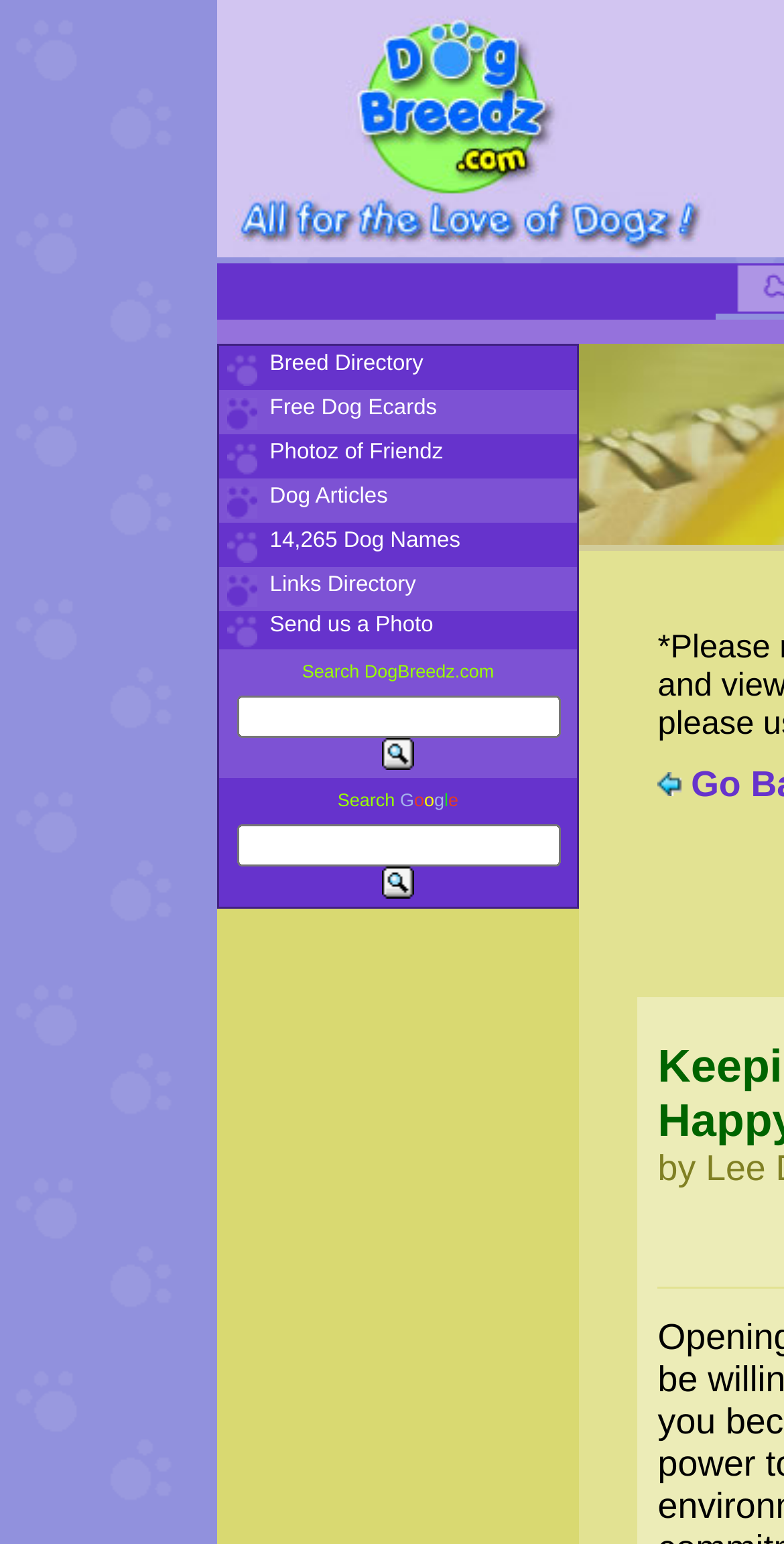Identify the bounding box for the UI element described as: "name="zoom_query"". Ensure the coordinates are four float numbers between 0 and 1, formatted as [left, top, right, bottom].

[0.301, 0.451, 0.714, 0.478]